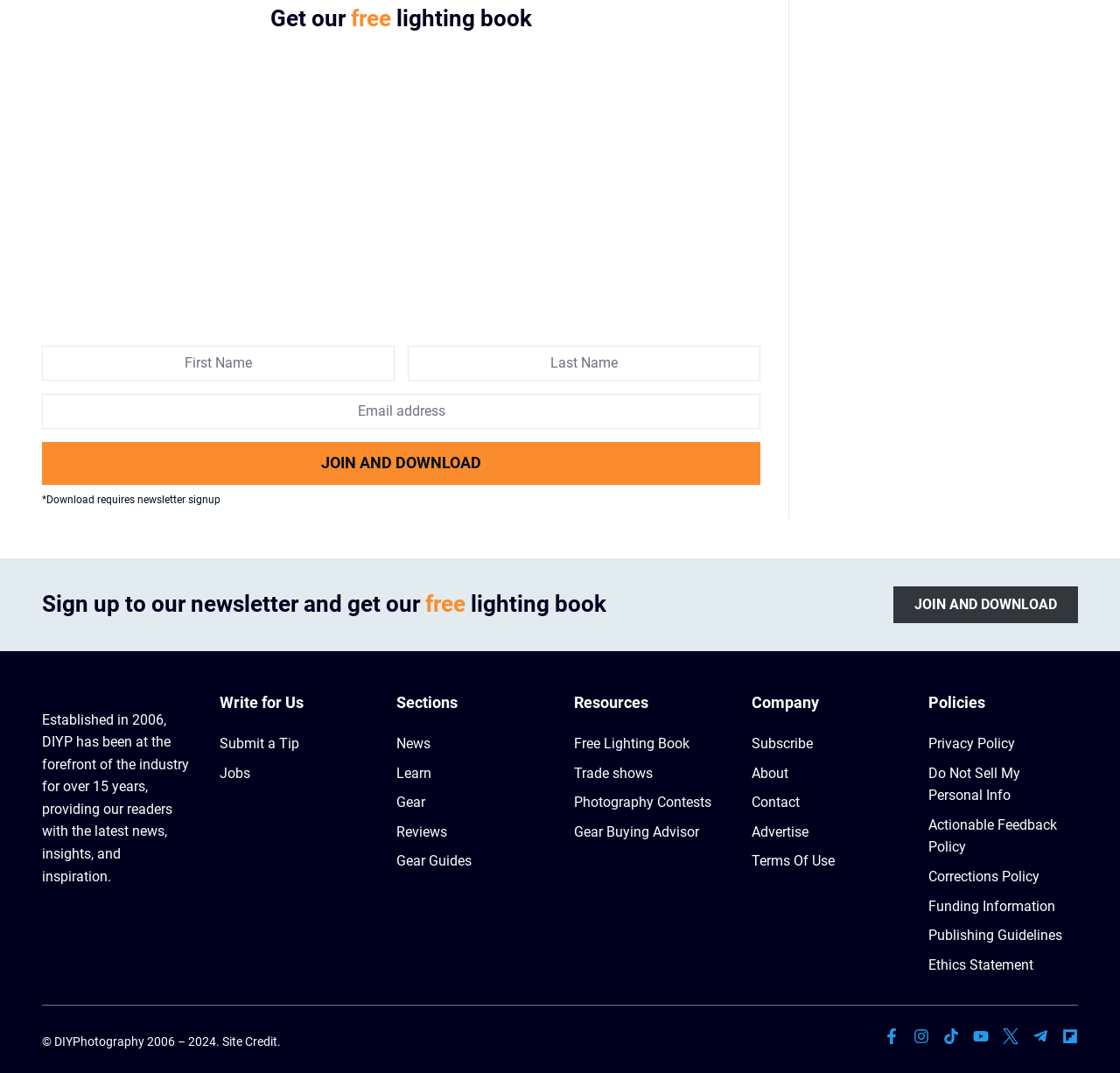Can you provide the bounding box coordinates for the element that should be clicked to implement the instruction: "Enter first name"?

[0.038, 0.322, 0.352, 0.355]